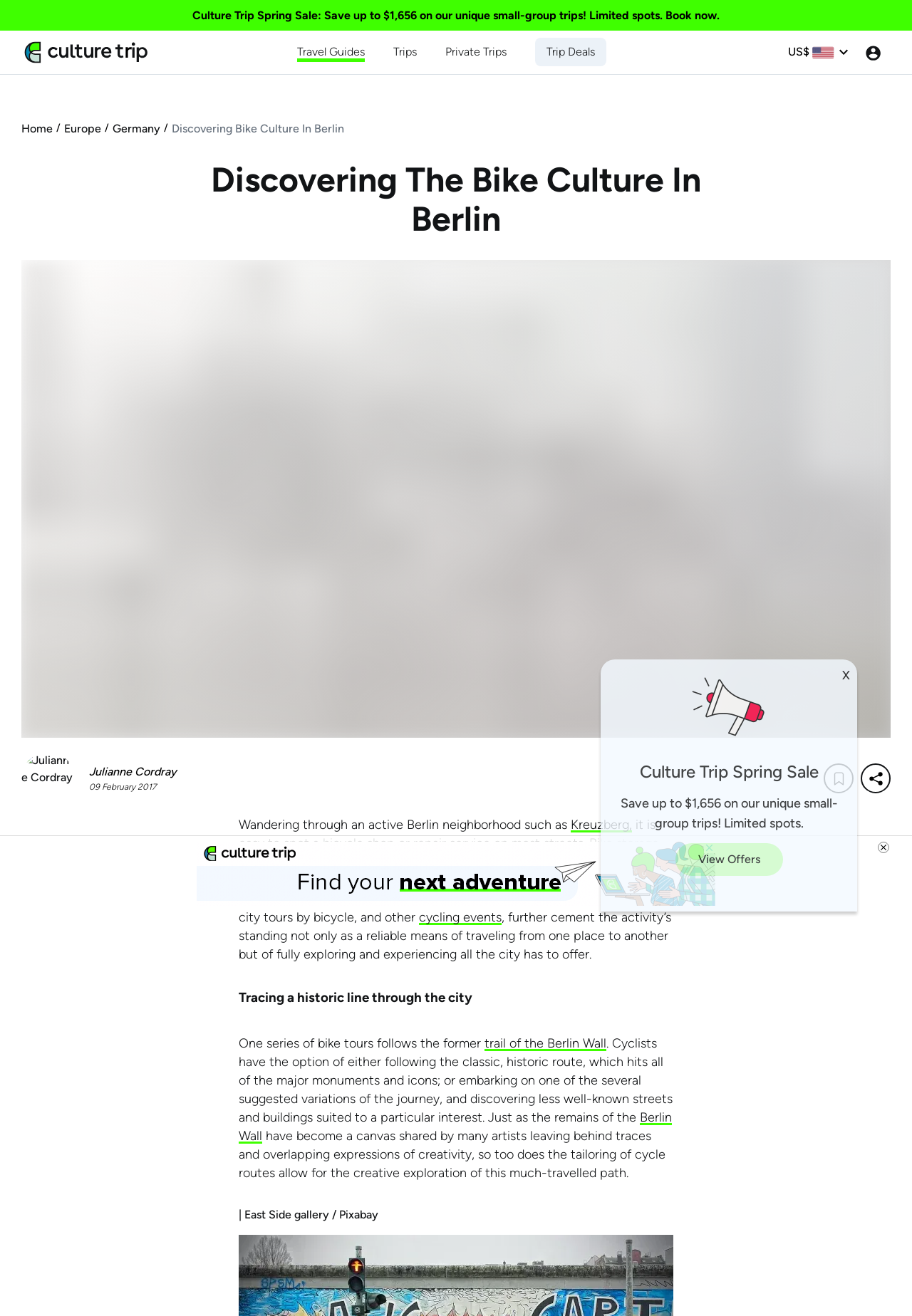Please identify the bounding box coordinates for the region that you need to click to follow this instruction: "Read the article by 'Julianne Cordray'".

[0.023, 0.578, 0.082, 0.588]